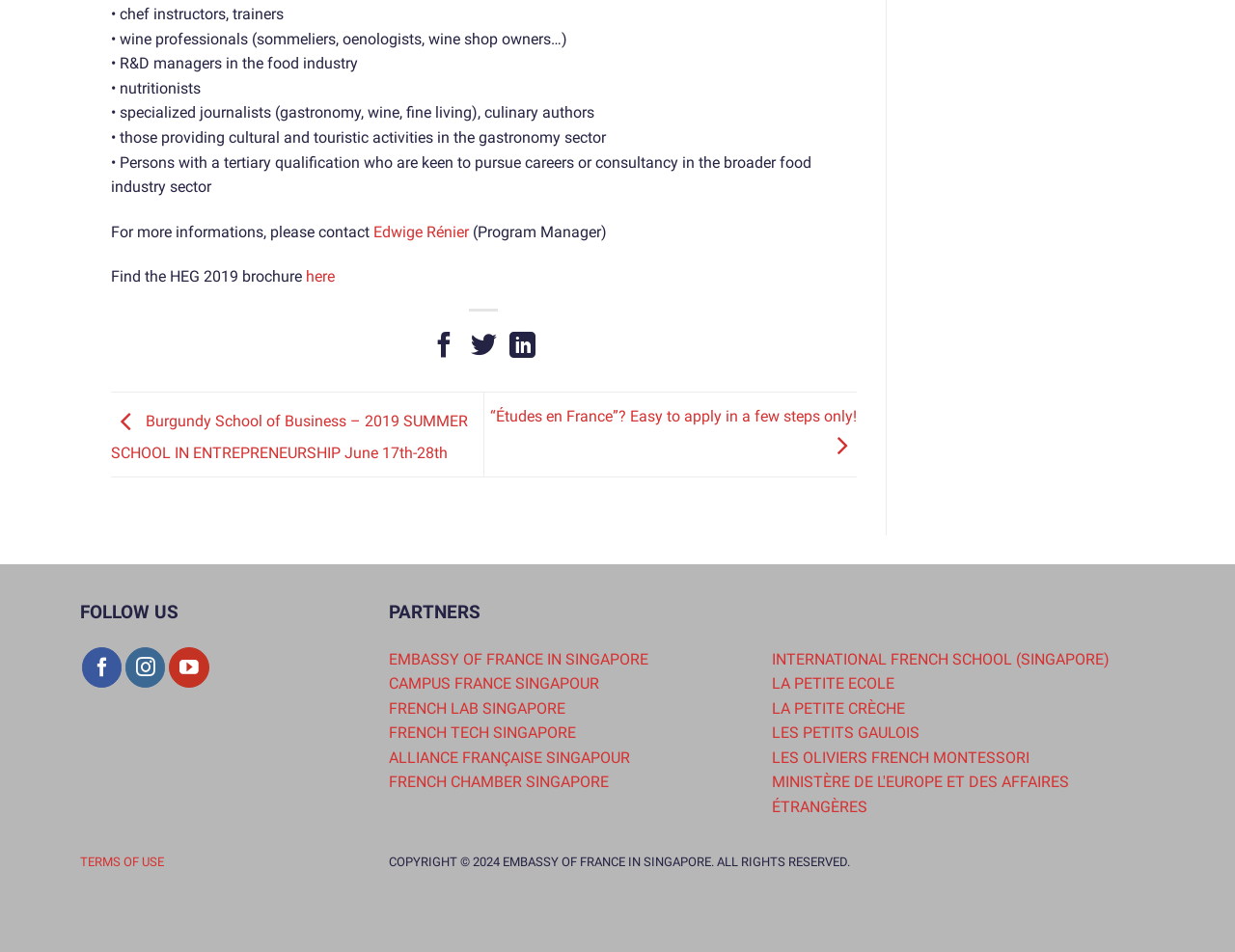Specify the bounding box coordinates for the region that must be clicked to perform the given instruction: "Follow on Facebook".

[0.067, 0.68, 0.099, 0.722]